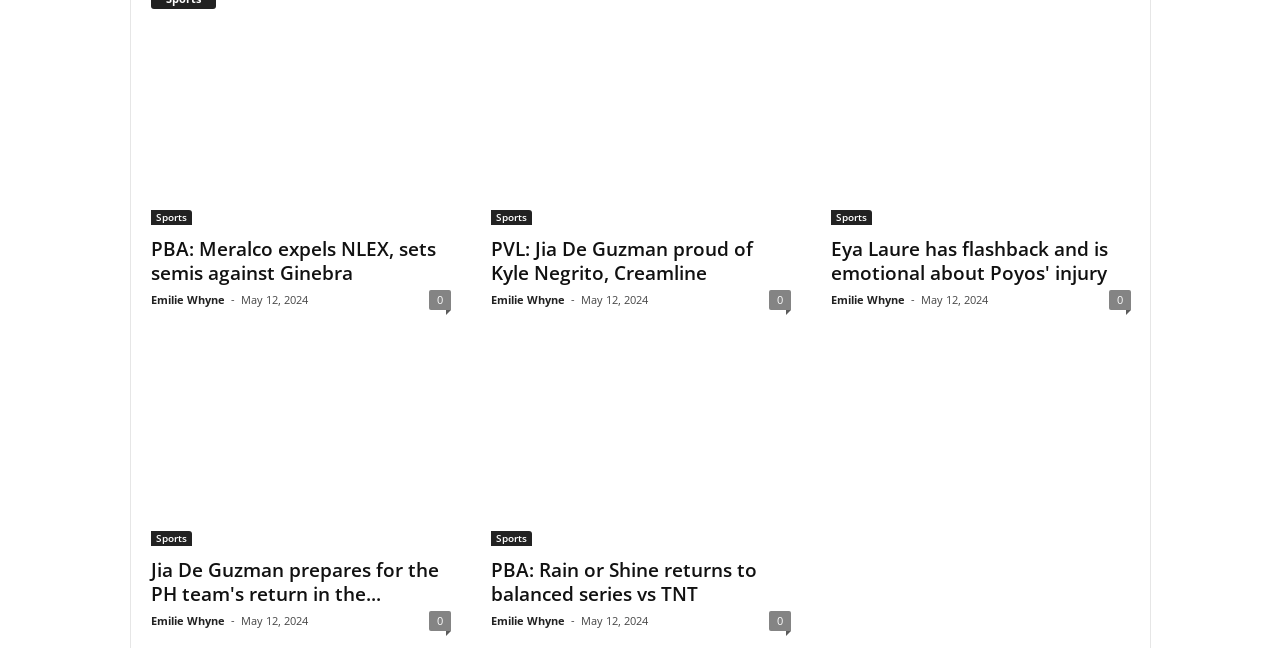What is the date of the news articles?
Please provide a single word or phrase as your answer based on the screenshot.

May 12, 2024